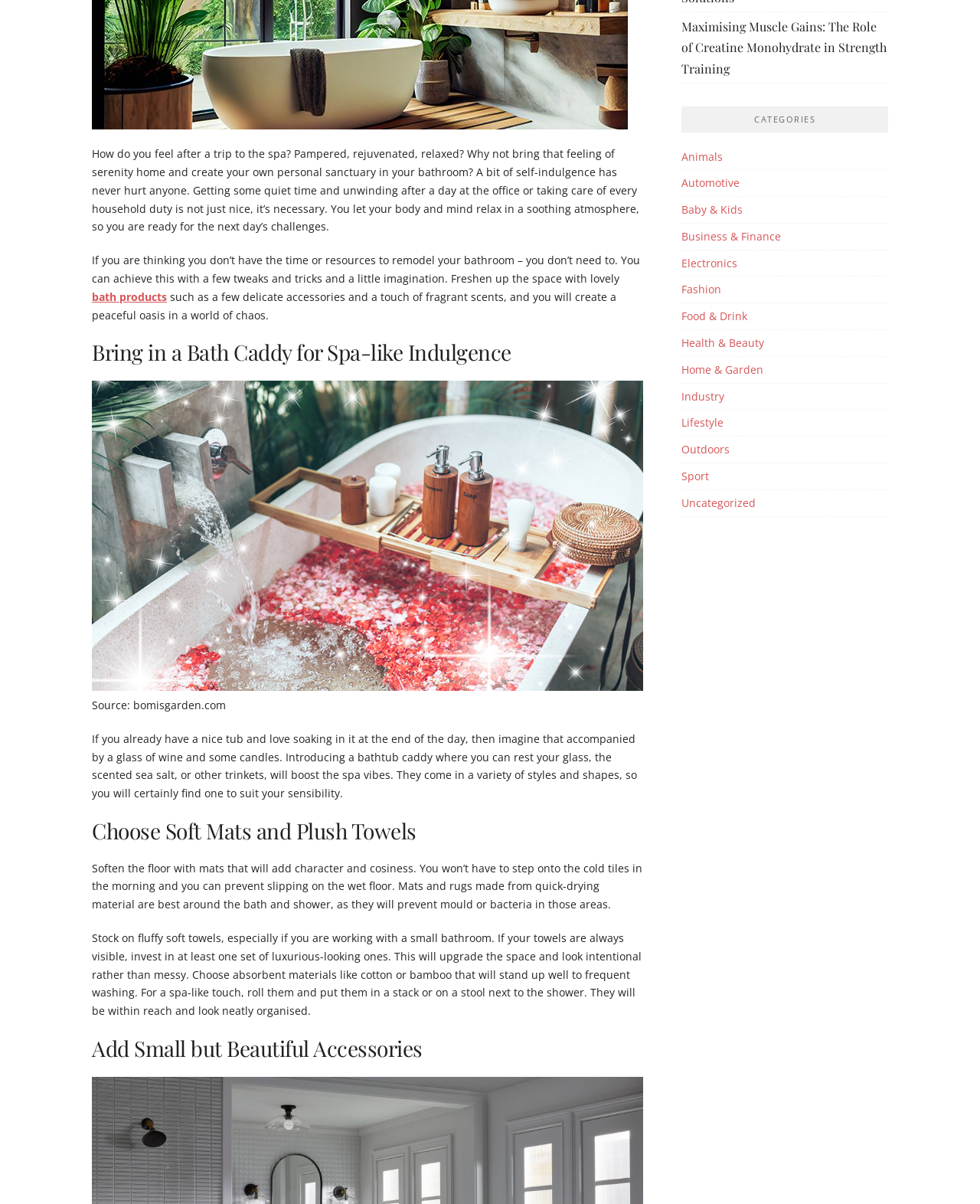Locate the UI element described by Business & Finance and provide its bounding box coordinates. Use the format (top-left x, top-left y, bottom-right x, bottom-right y) with all values as floating point numbers between 0 and 1.

[0.695, 0.19, 0.797, 0.202]